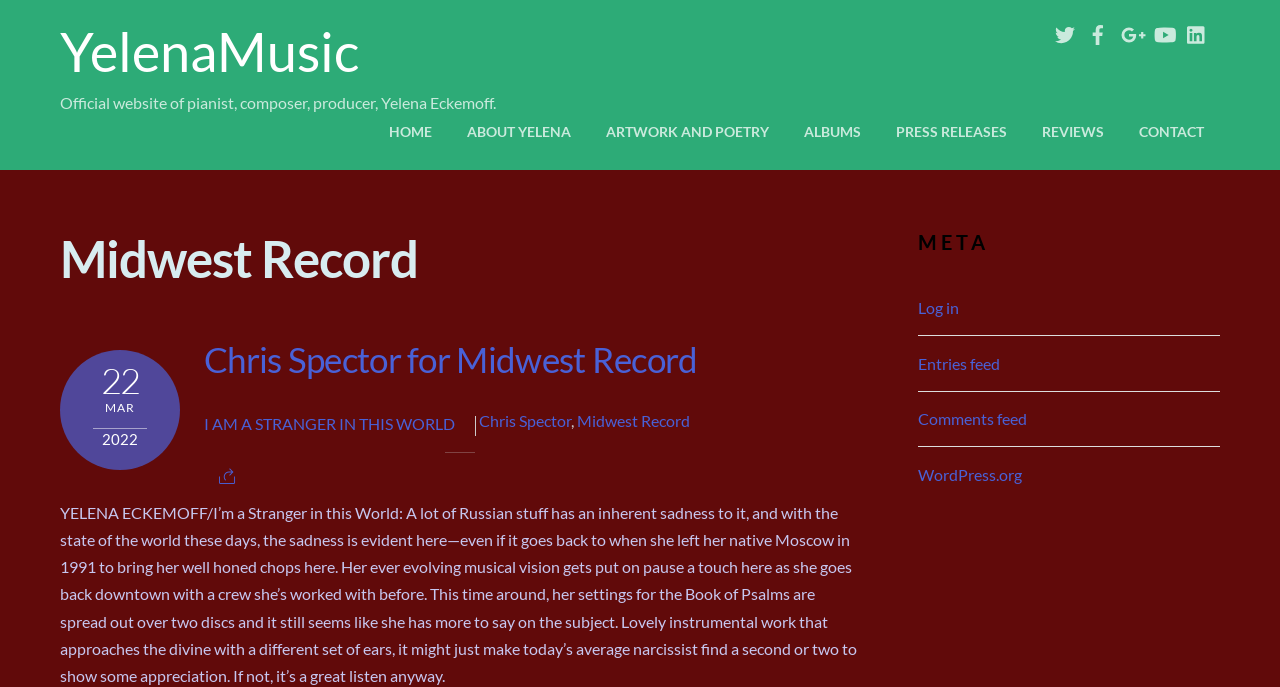Give a one-word or short phrase answer to this question: 
What is the name of the pianist and composer?

Yelena Eckemoff